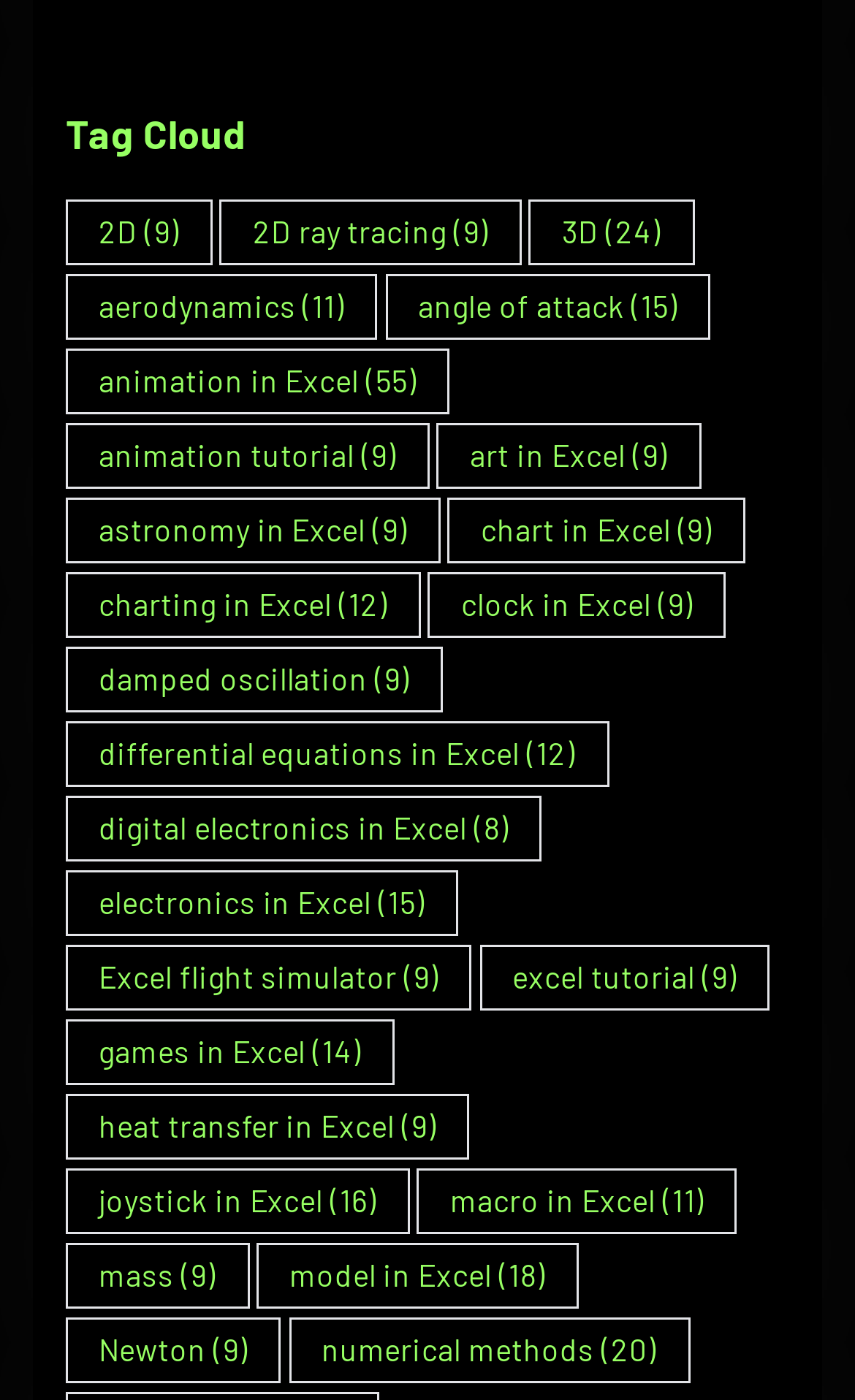Answer the question using only a single word or phrase: 
What is the topic with the most items?

animation in Excel